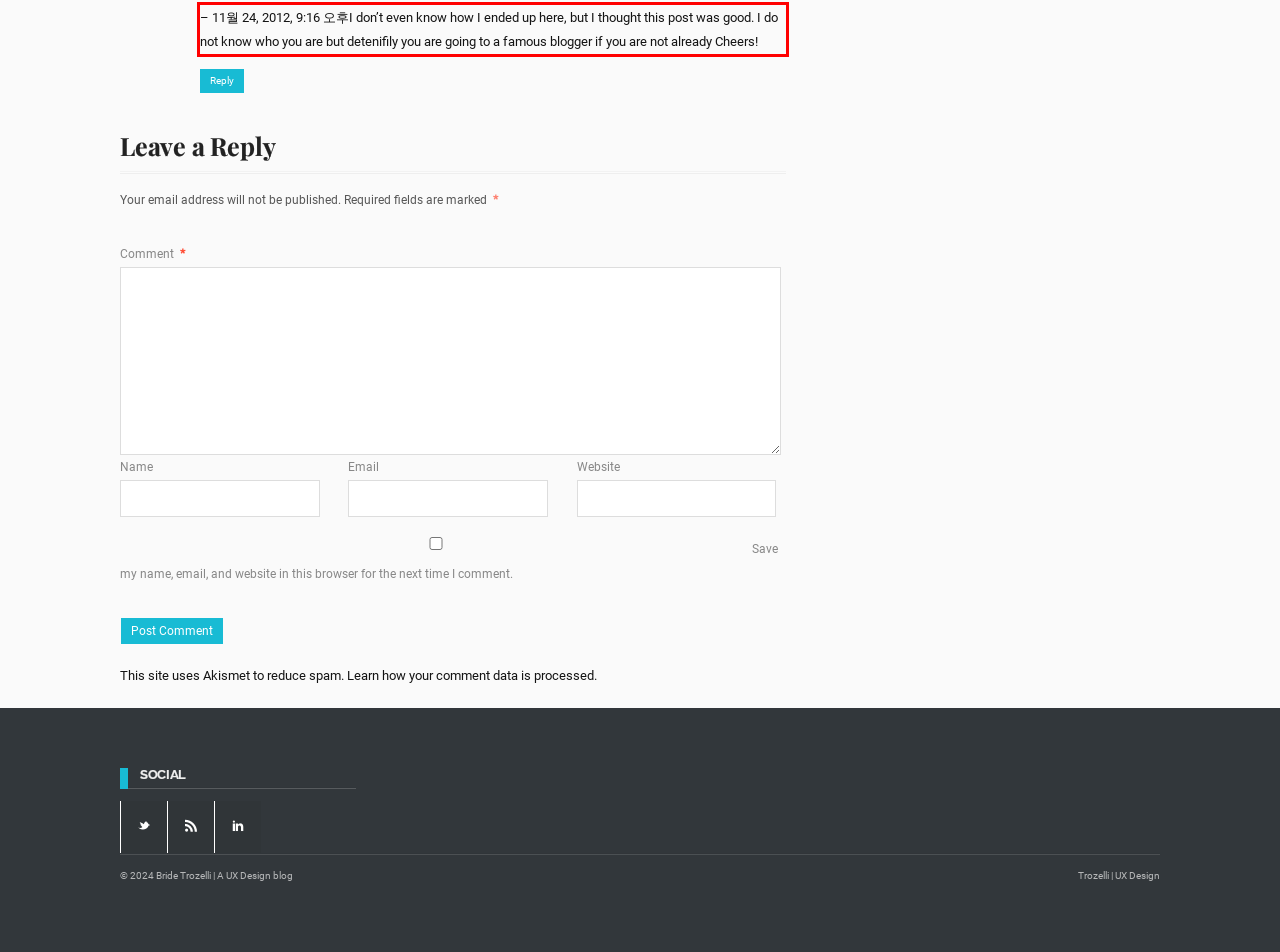Analyze the red bounding box in the provided webpage screenshot and generate the text content contained within.

– 11월 24, 2012, 9:16 오후I don’t even know how I ended up here, but I thought this post was good. I do not know who you are but detenifily you are going to a famous blogger if you are not already Cheers!